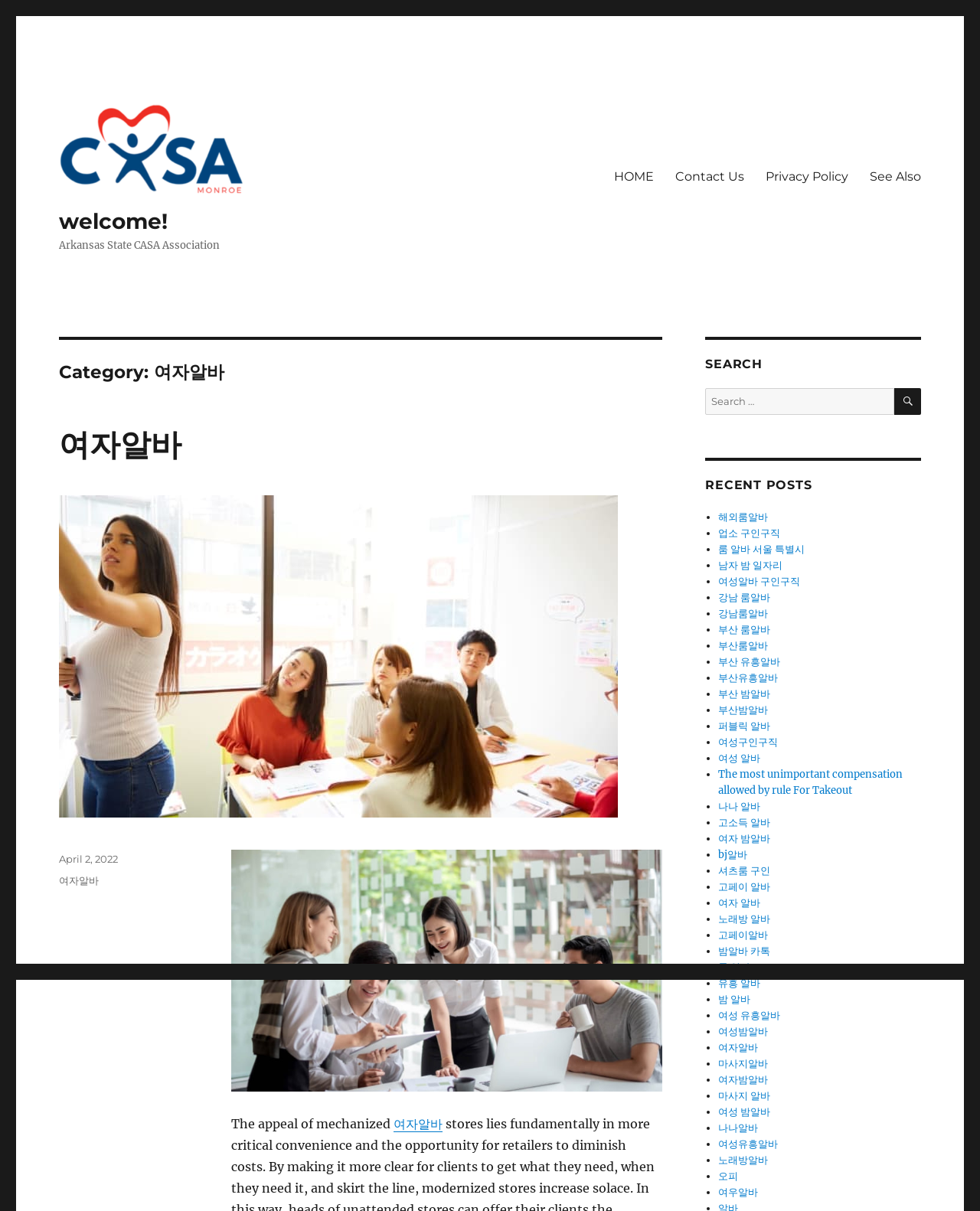Give the bounding box coordinates for the element described as: "여자알바".

[0.06, 0.351, 0.185, 0.382]